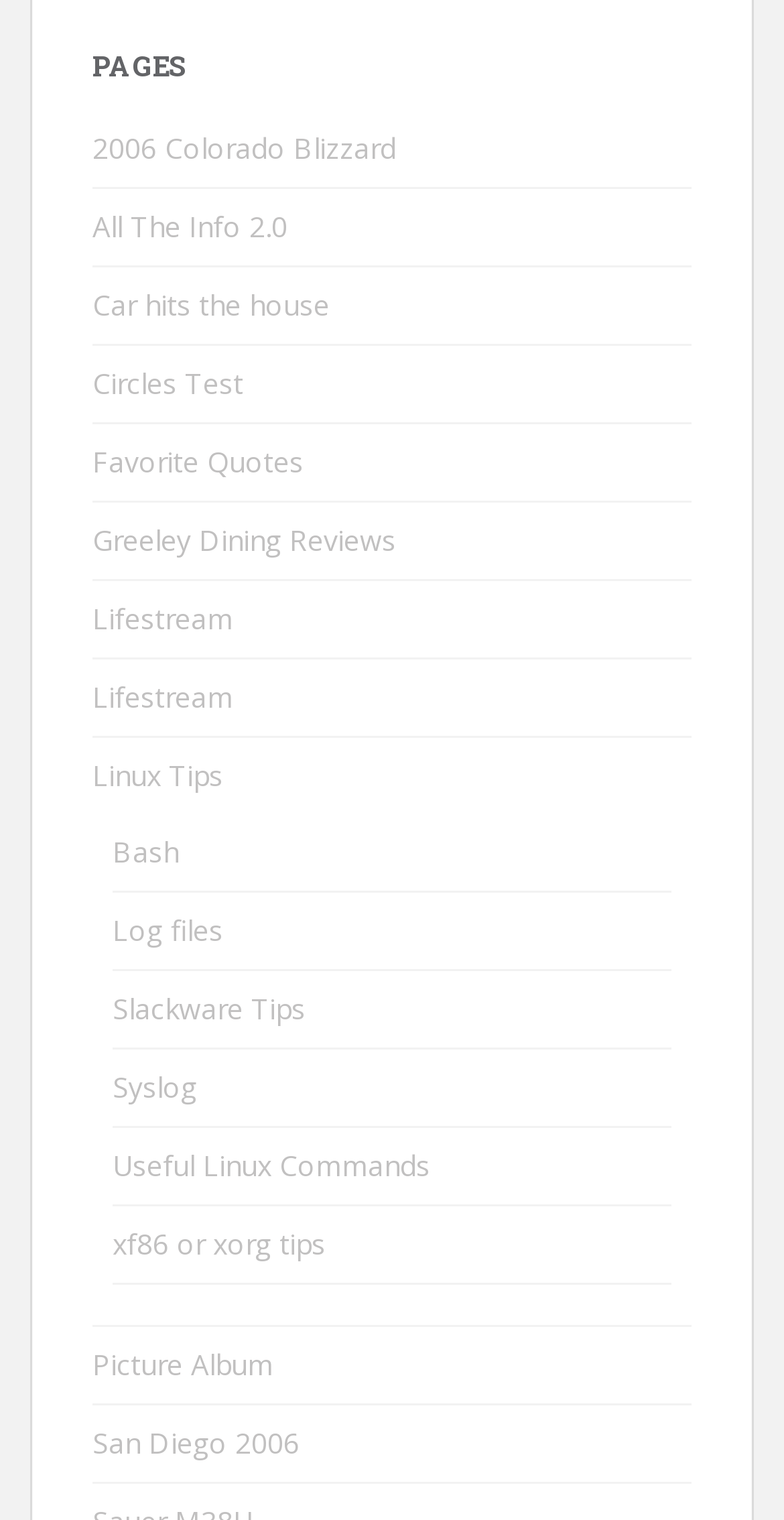What is the last link on the webpage?
Based on the image, provide your answer in one word or phrase.

San Diego 2006